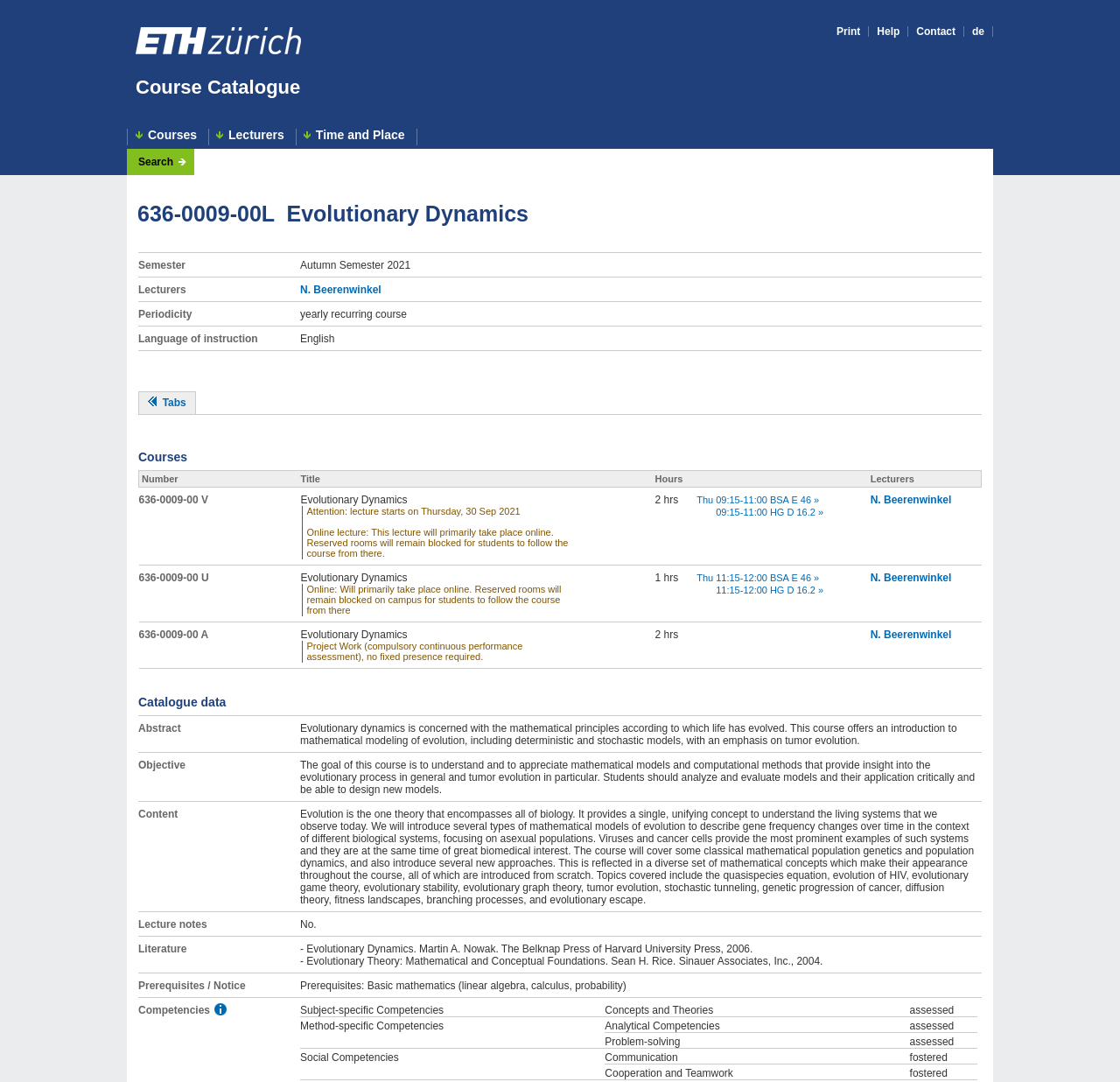Determine the bounding box coordinates for the HTML element mentioned in the following description: "Time and Place". The coordinates should be a list of four floats ranging from 0 to 1, represented as [left, top, right, bottom].

[0.264, 0.119, 0.372, 0.134]